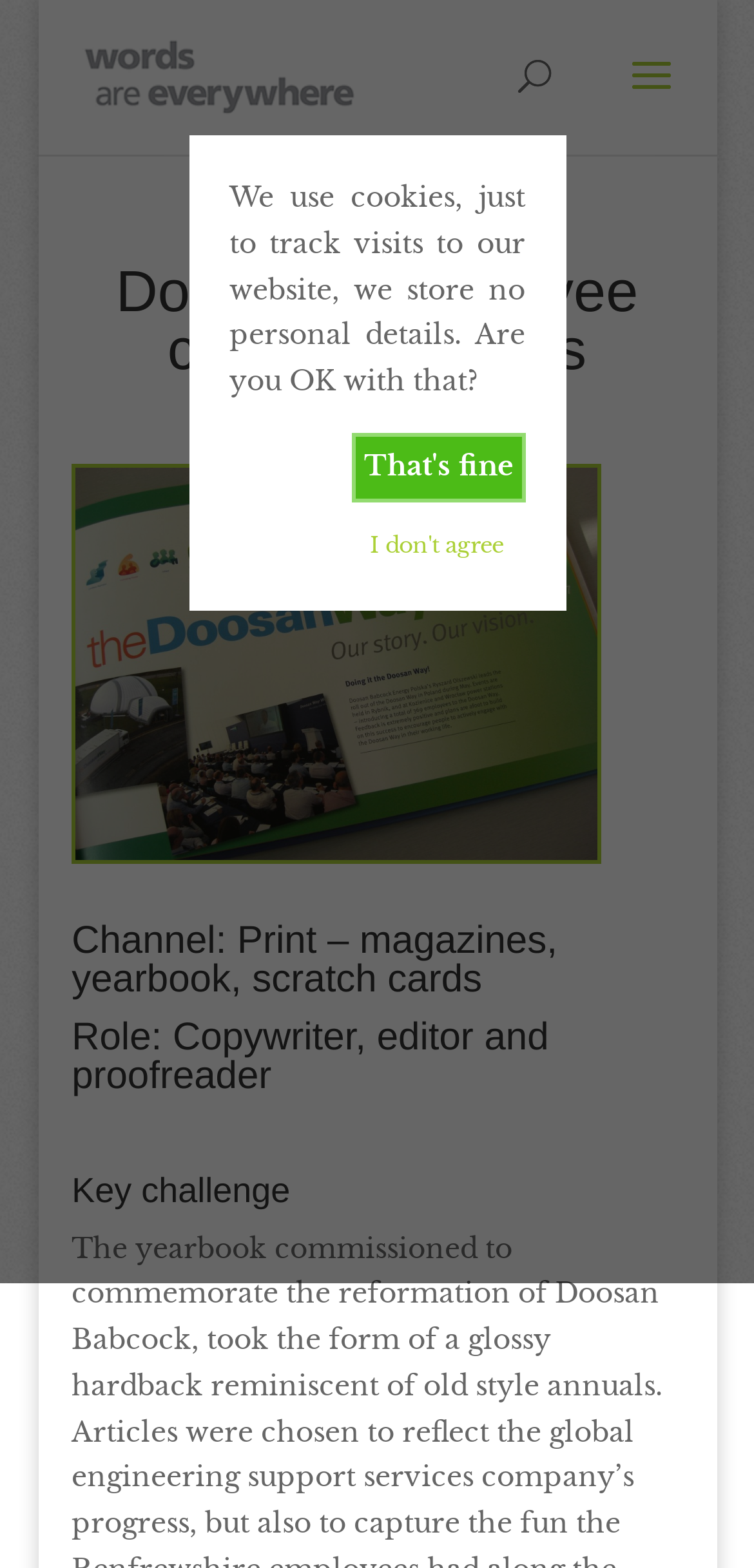What is the name of the copywriter?
Examine the image closely and answer the question with as much detail as possible.

I found this answer by looking at the link 'Edinburgh copywriter' which is located at the top of the webpage, next to the image 'Edinburgh copywriter'. This suggests that the copywriter is based in Edinburgh.